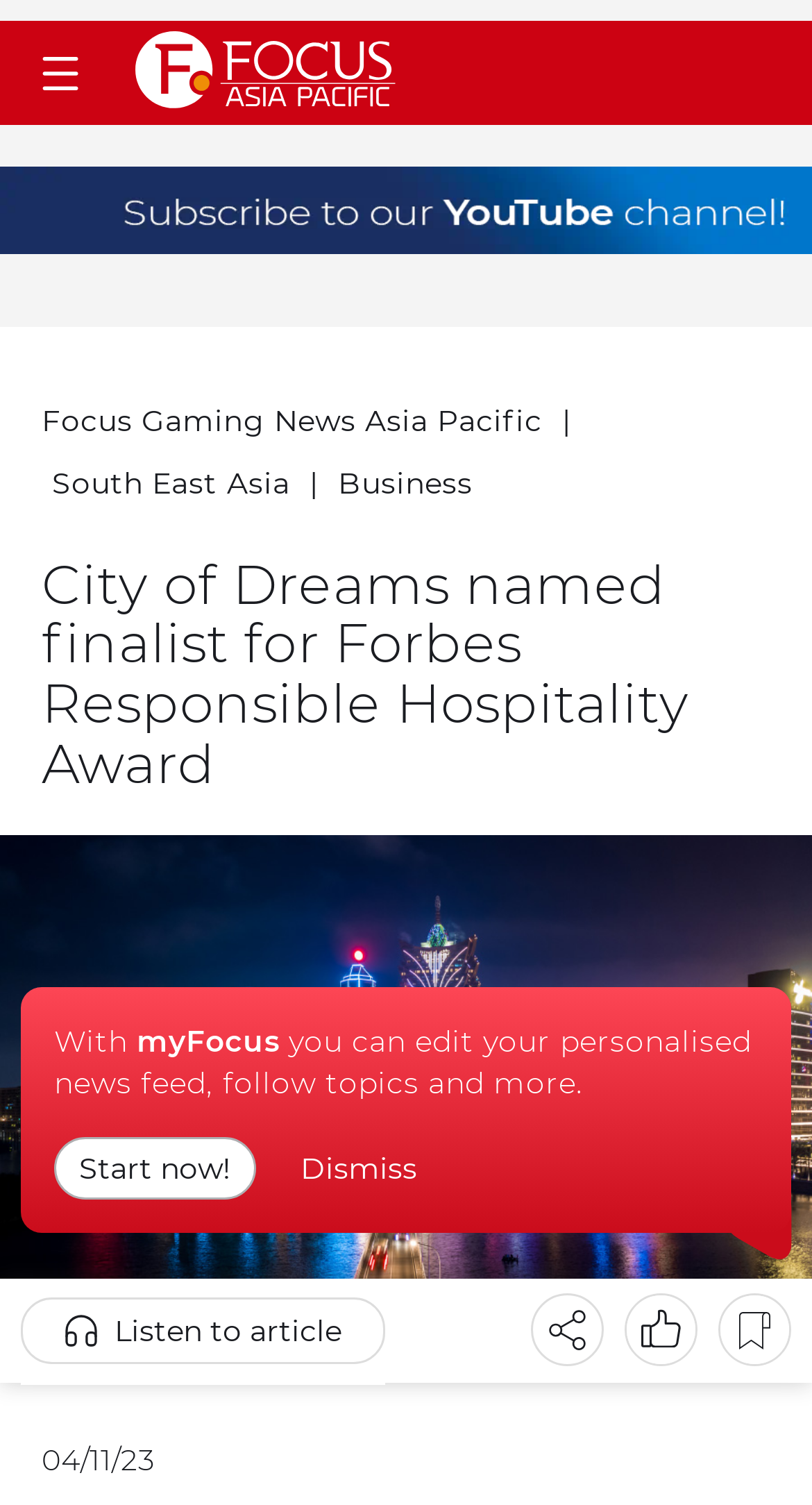Please give a concise answer to this question using a single word or phrase: 
What is the name of the award City of Dreams is a finalist for?

Forbes Responsible Hospitality Award